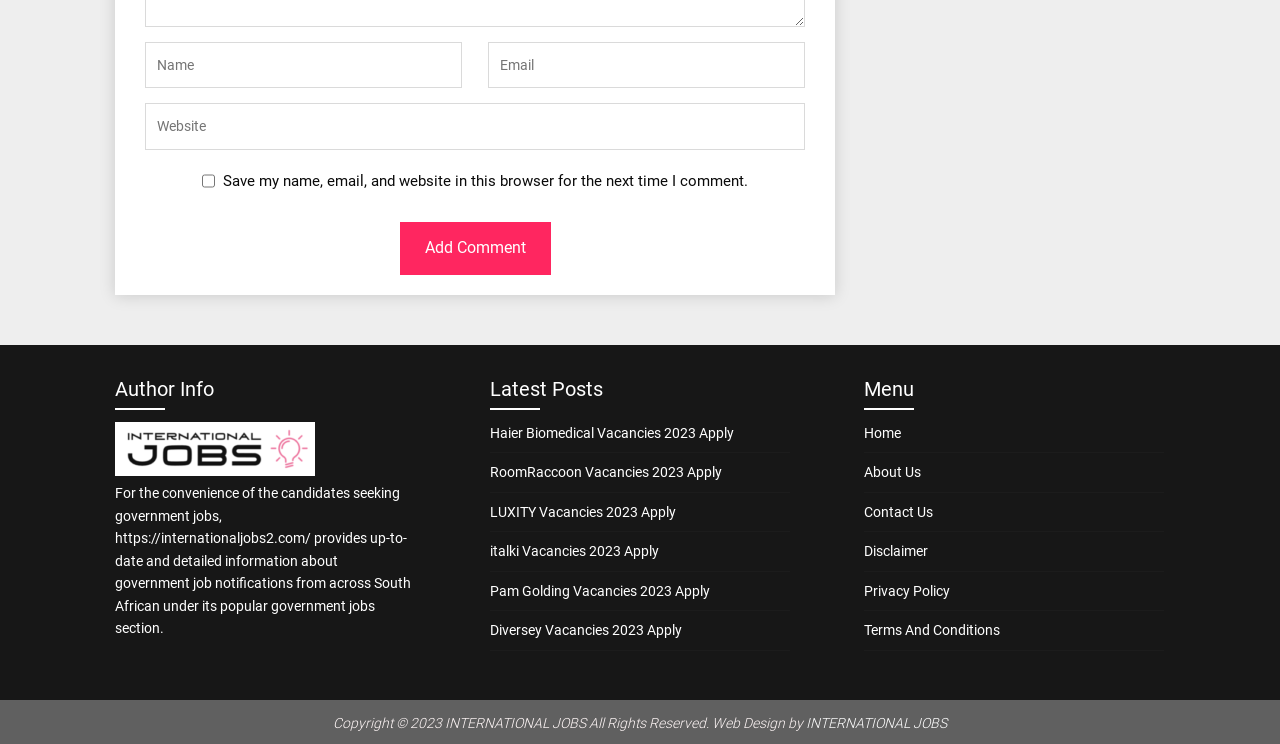Determine the coordinates of the bounding box that should be clicked to complete the instruction: "Visit Haier Biomedical Vacancies 2023 Apply". The coordinates should be represented by four float numbers between 0 and 1: [left, top, right, bottom].

[0.382, 0.571, 0.573, 0.592]